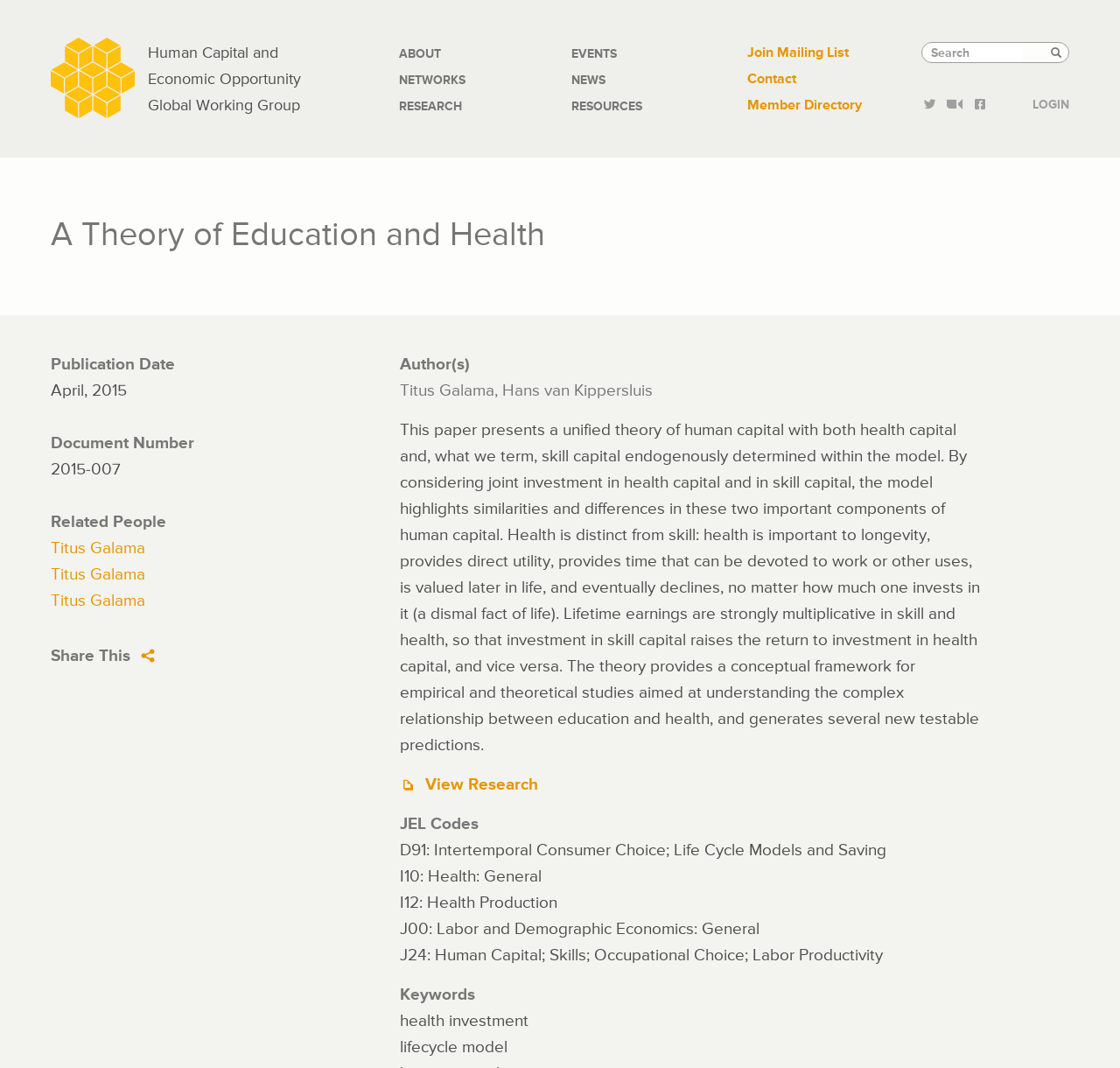Provide a one-word or short-phrase response to the question:
What is the publication date of the research paper?

April, 2015